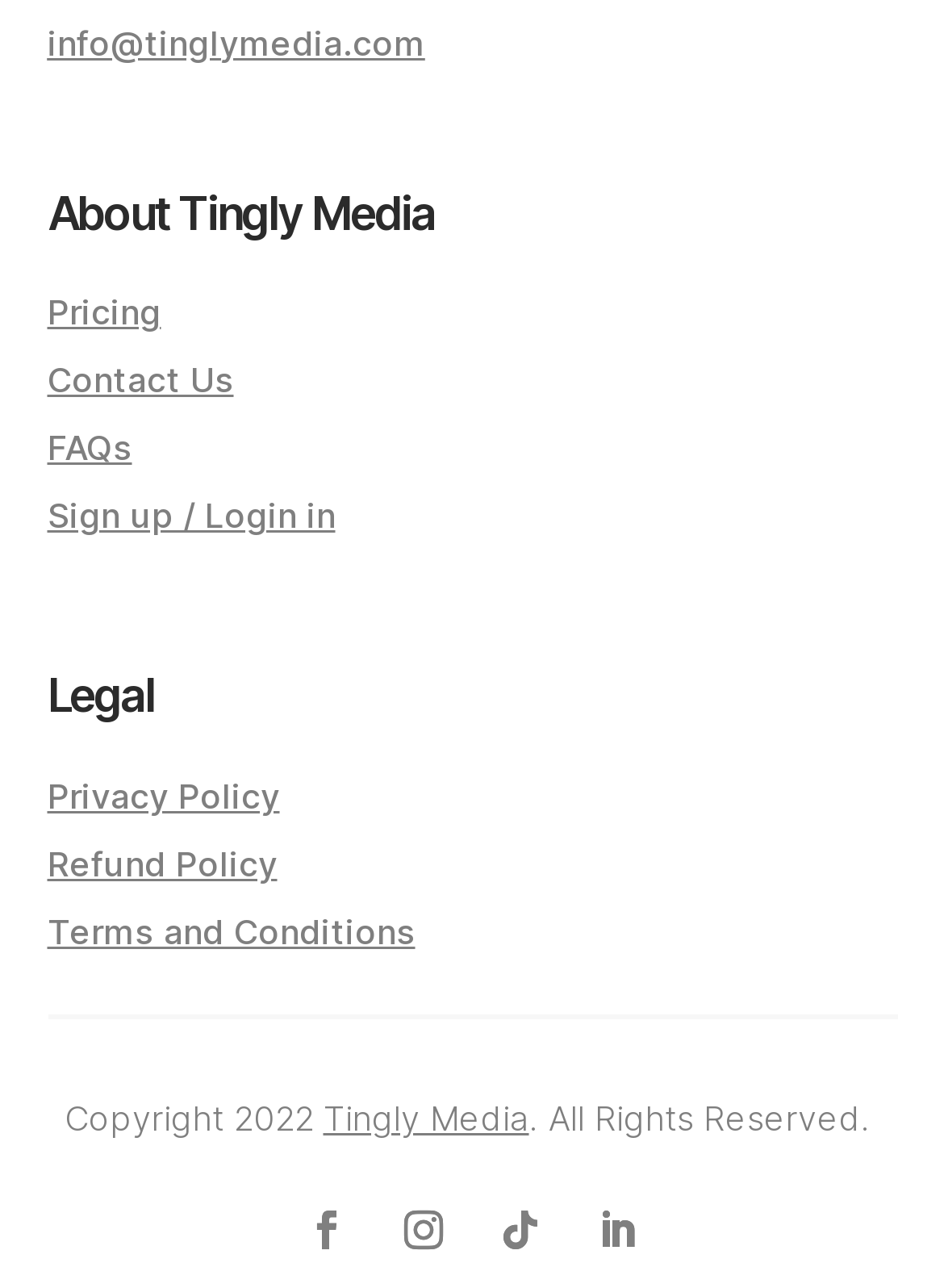Given the element description, predict the bounding box coordinates in the format (top-left x, top-left y, bottom-right x, bottom-right y), using floating point numbers between 0 and 1: Refund Policy

[0.05, 0.654, 0.294, 0.686]